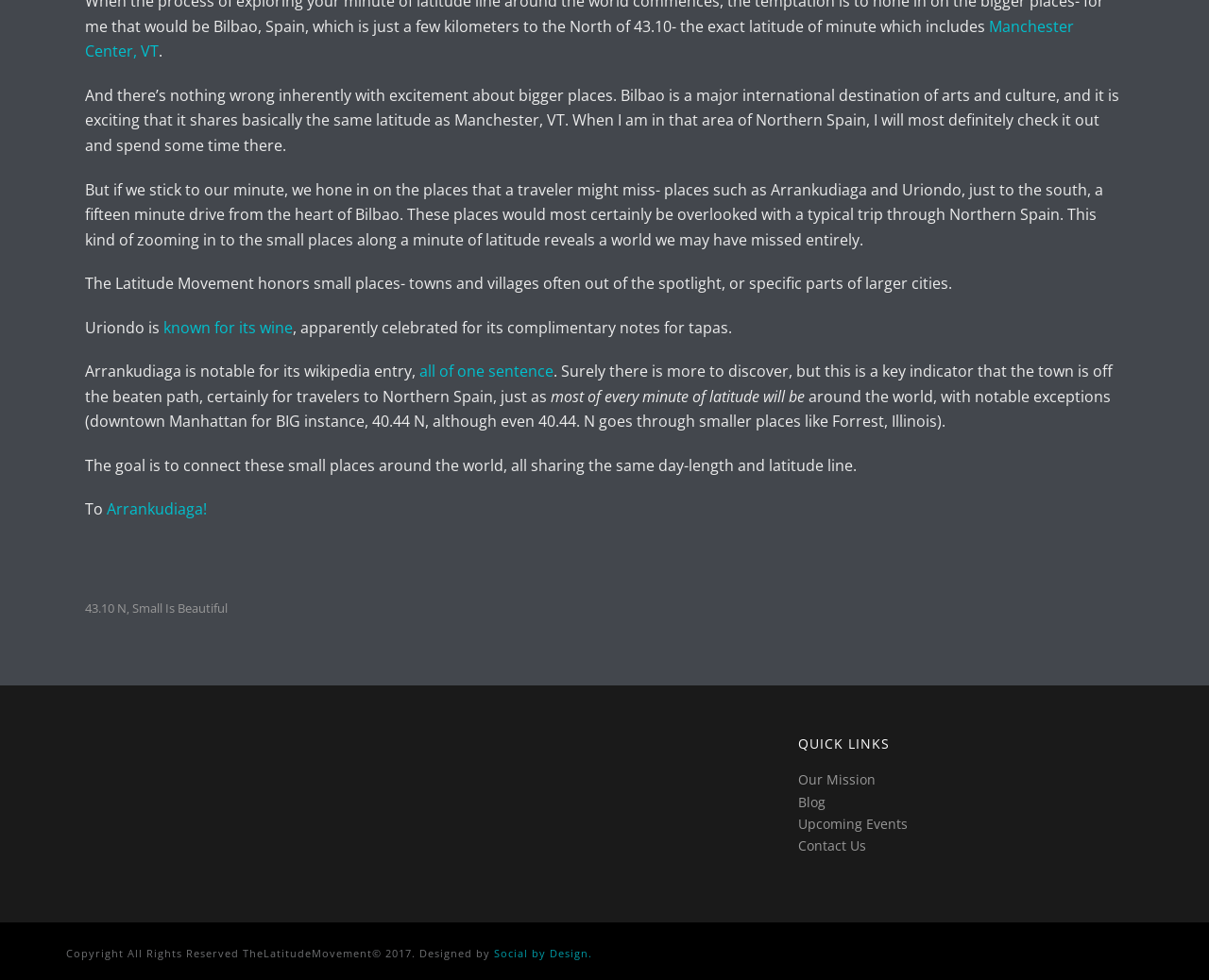Locate and provide the bounding box coordinates for the HTML element that matches this description: "Arrankudiaga!".

[0.088, 0.509, 0.174, 0.53]